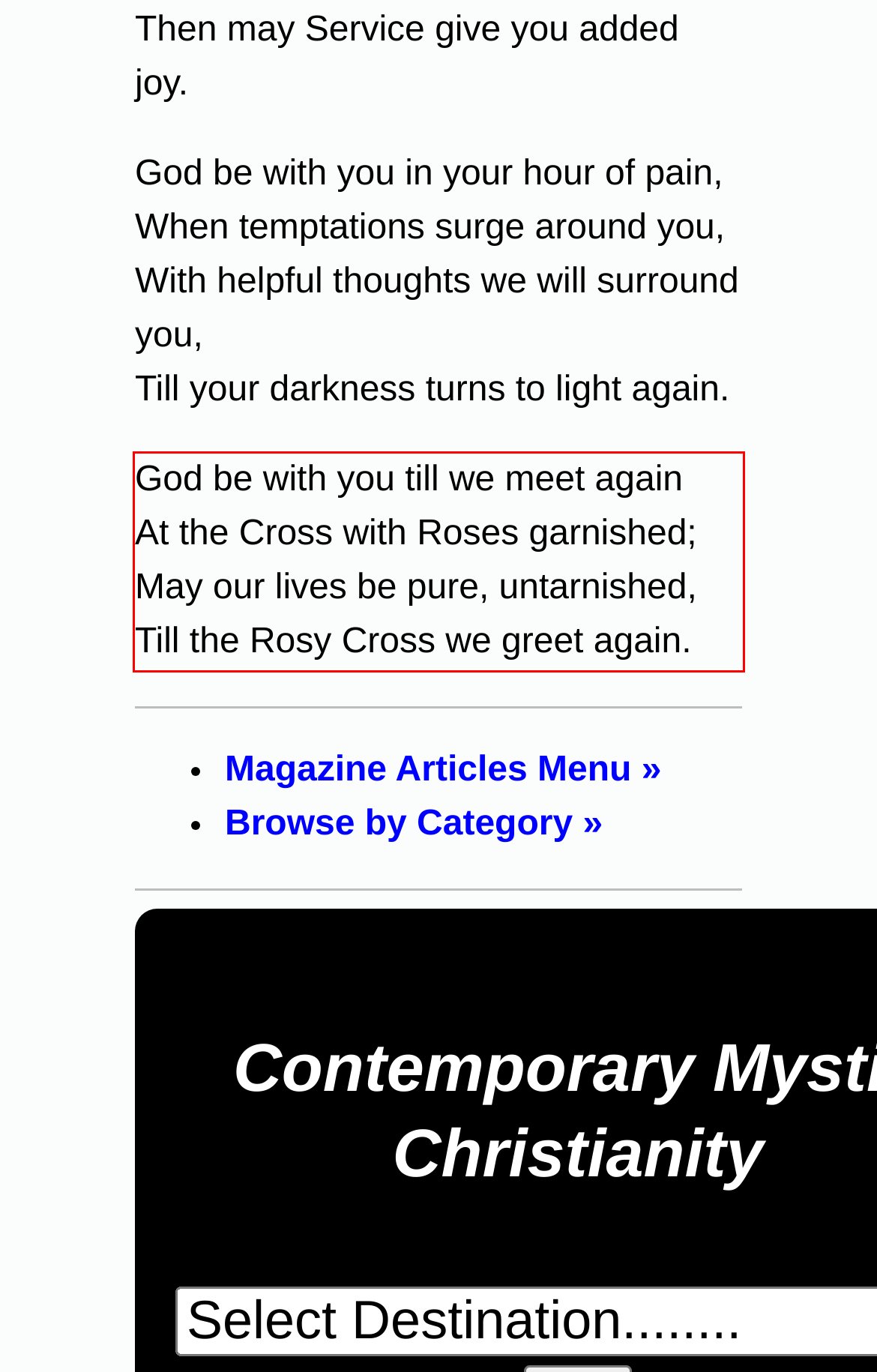Using the provided screenshot, read and generate the text content within the red-bordered area.

God be with you till we meet again At the Cross with Roses garnished; May our lives be pure, untarnished, Till the Rosy Cross we greet again.